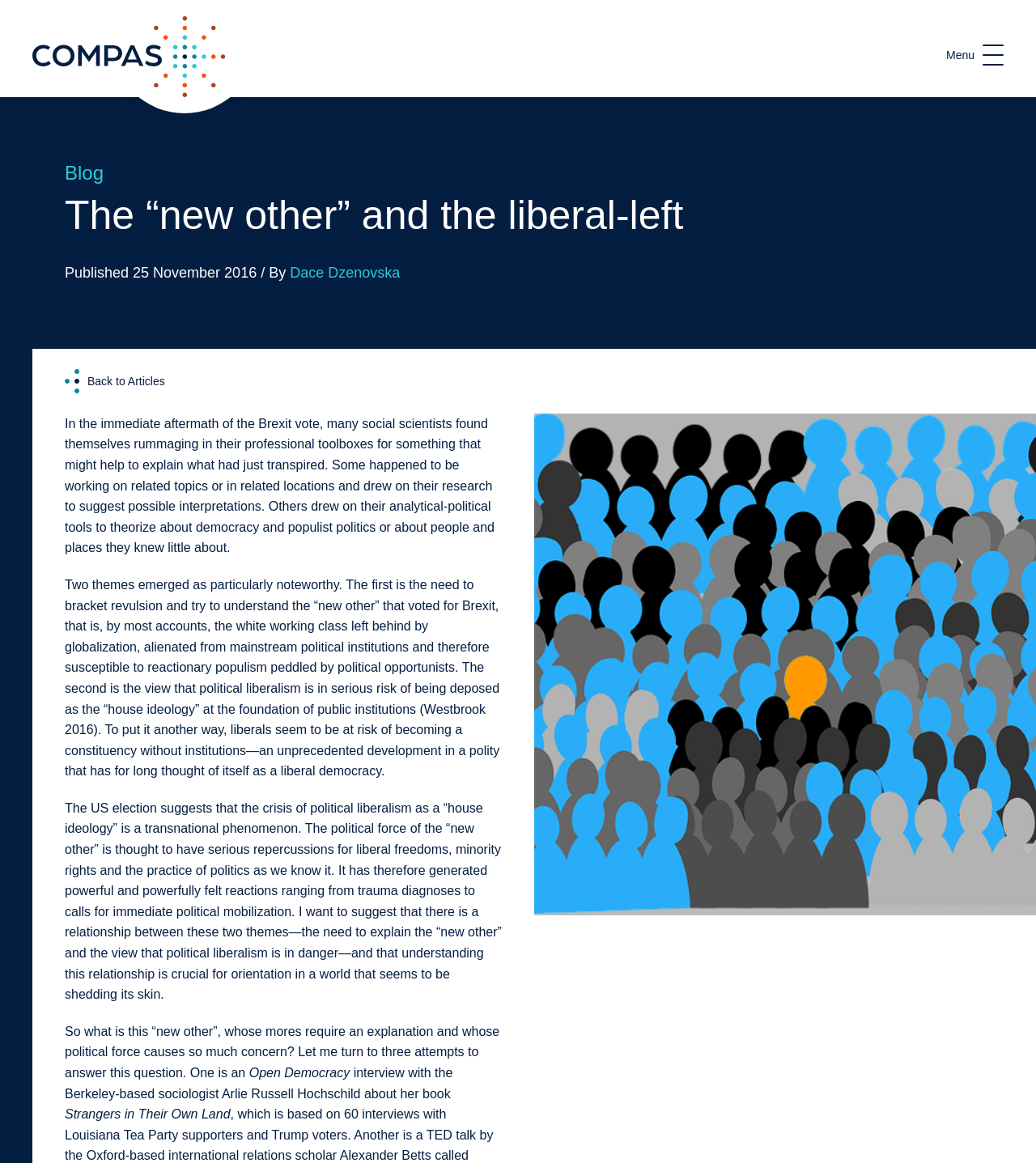Respond with a single word or phrase to the following question:
Who is the author of the blog post?

Dace Dzenovska